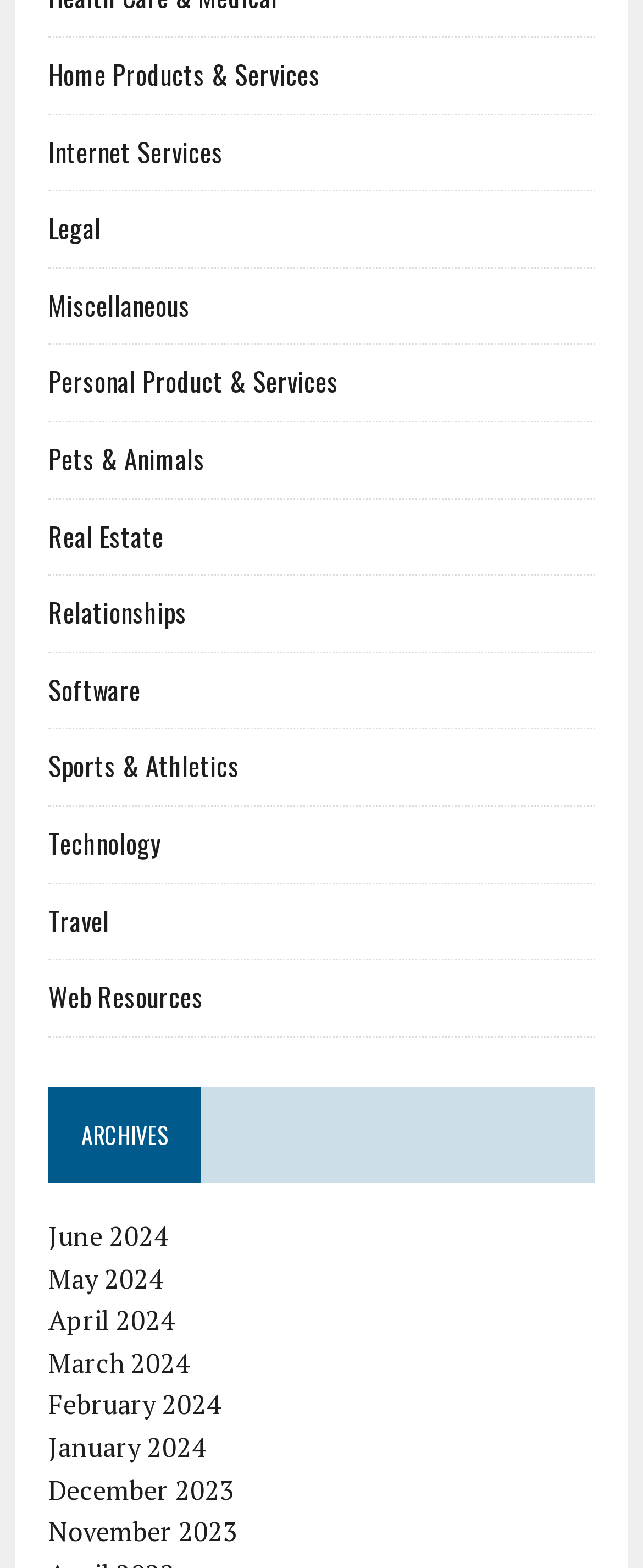Answer the following query with a single word or phrase:
What is the purpose of the ARCHIVES section?

To access past content